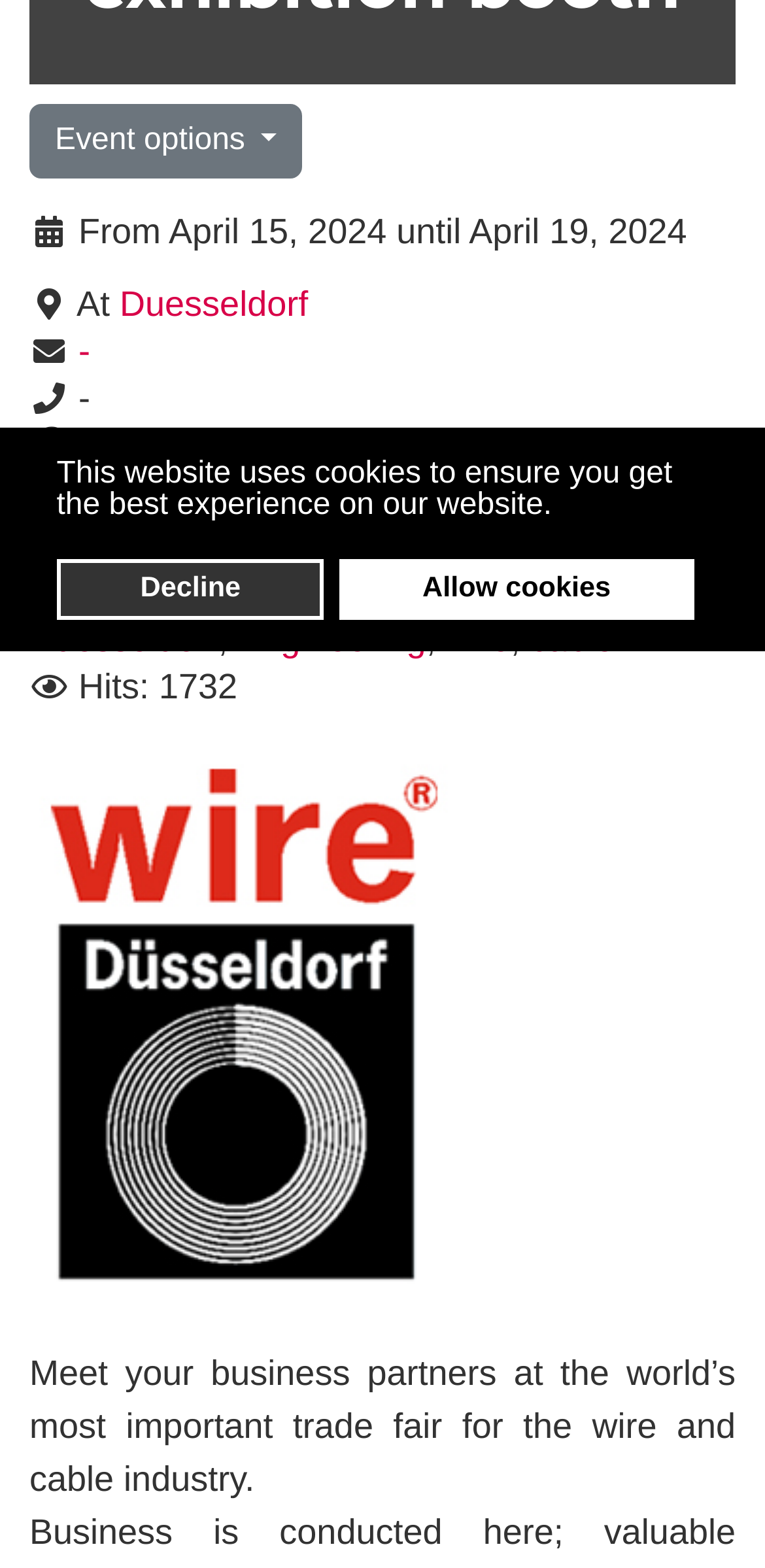Based on the element description Event options, identify the bounding box of the UI element in the given webpage screenshot. The coordinates should be in the format (top-left x, top-left y, bottom-right x, bottom-right y) and must be between 0 and 1.

[0.038, 0.066, 0.396, 0.114]